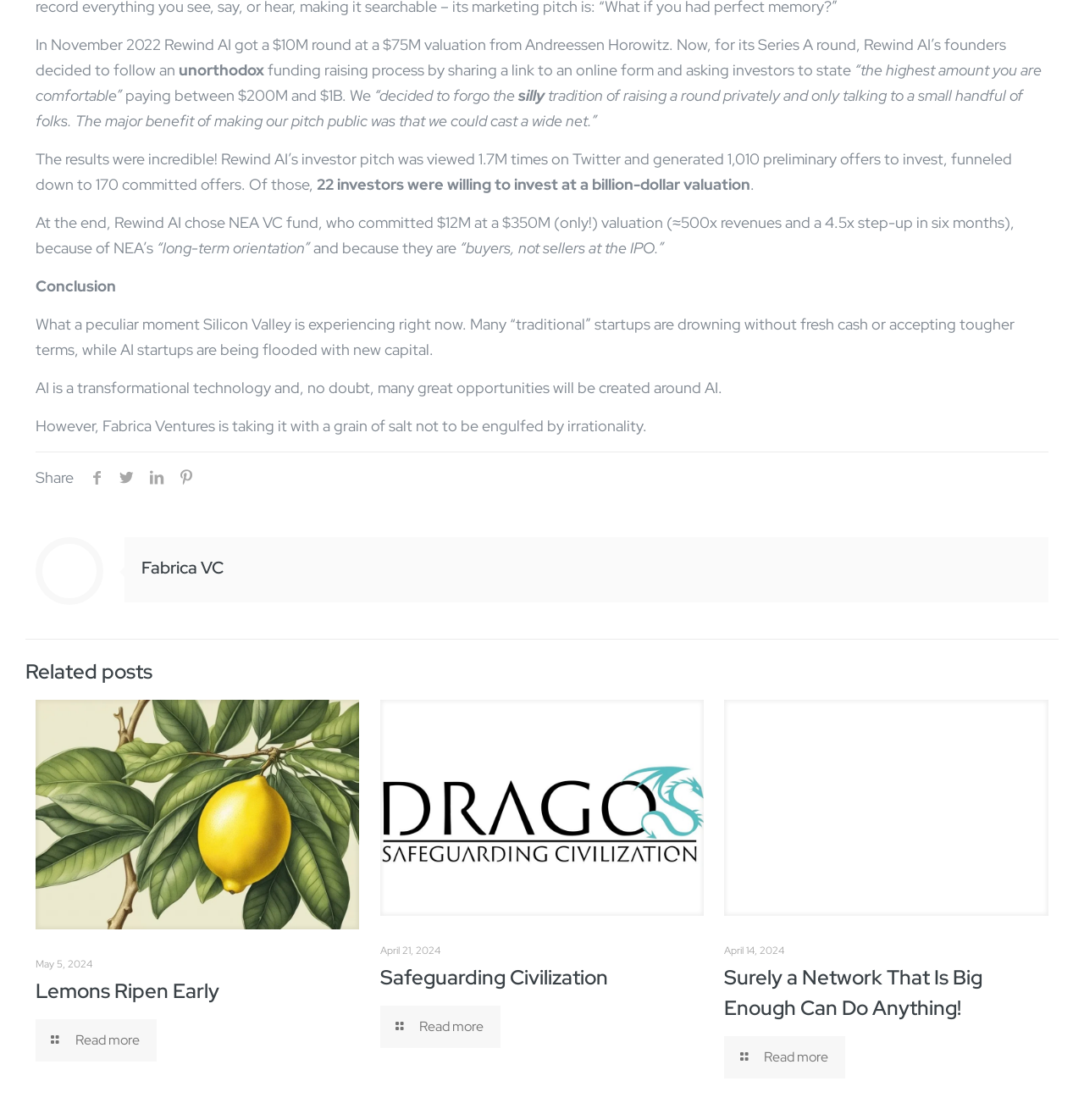Identify the bounding box coordinates of the element that should be clicked to fulfill this task: "View the article 'Safeguarding Civilization'". The coordinates should be provided as four float numbers between 0 and 1, i.e., [left, top, right, bottom].

[0.351, 0.861, 0.561, 0.884]